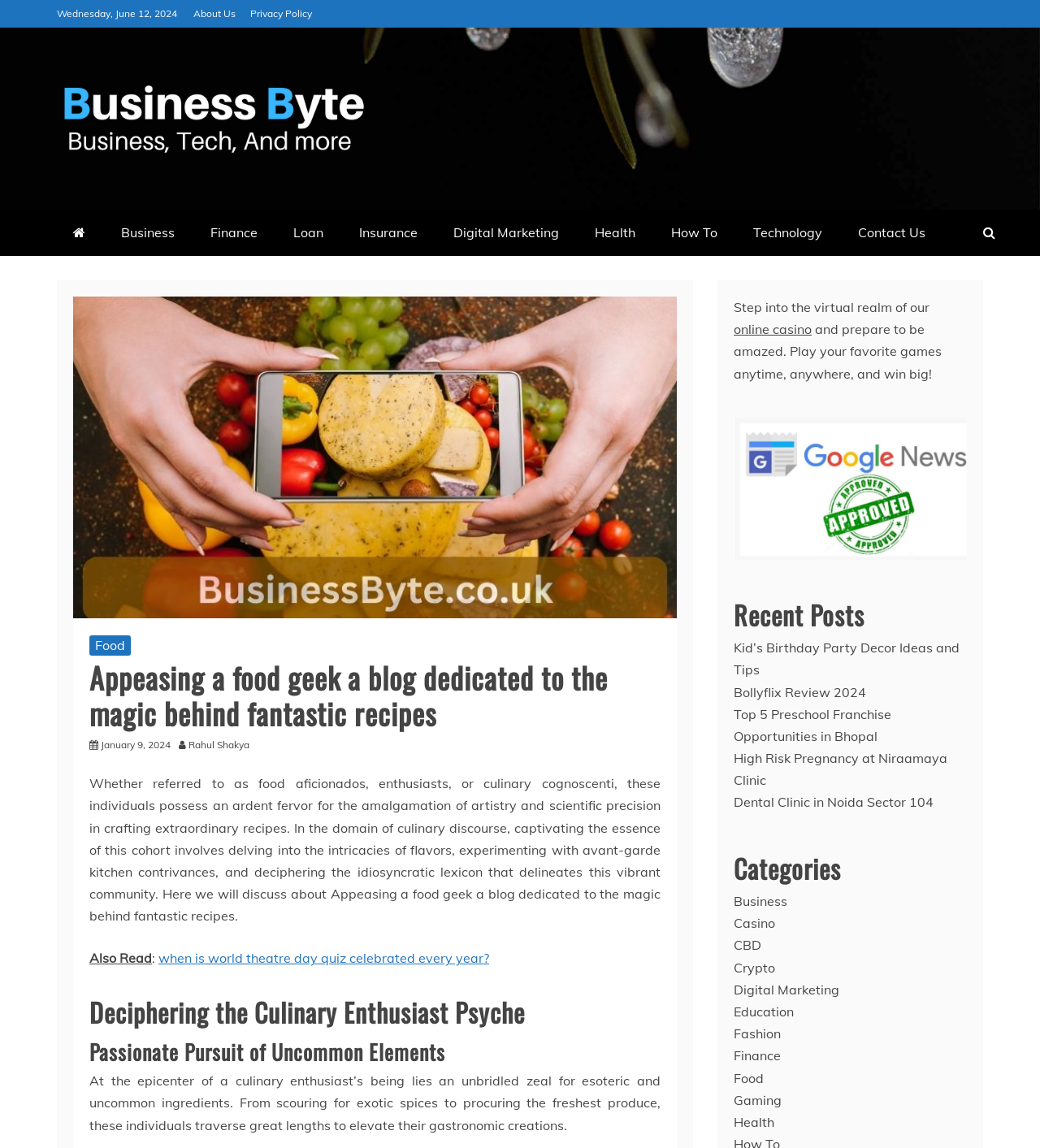Locate the bounding box coordinates of the UI element described by: "Gaming". Provide the coordinates as four float numbers between 0 and 1, formatted as [left, top, right, bottom].

[0.705, 0.951, 0.752, 0.965]